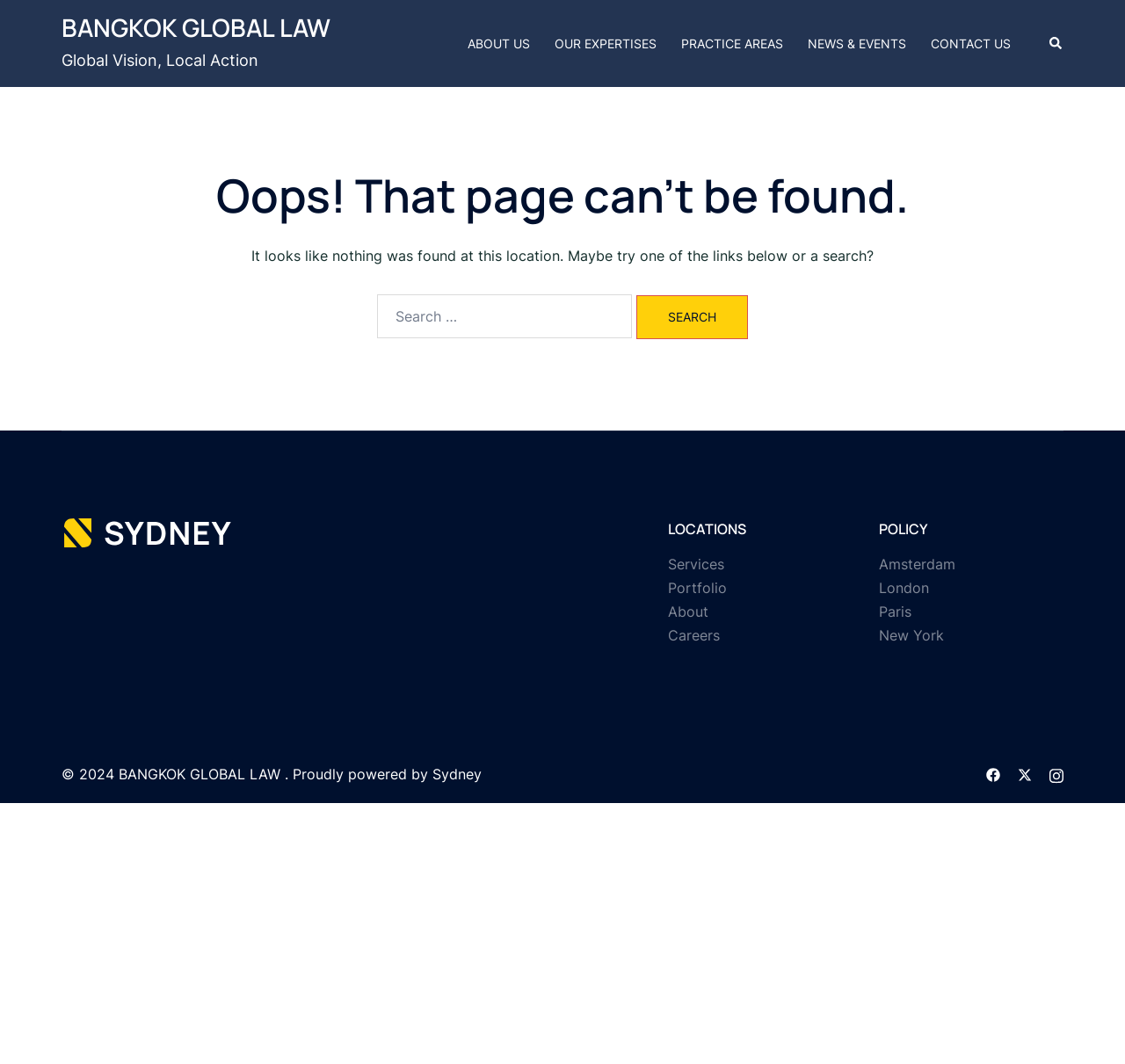Generate a comprehensive description of the webpage content.

This webpage is a 404 error page from BANGKOK GLOBAL LAW. At the top, there is a header section with a link to the company's homepage and a tagline "Global Vision, Local Action". Below the header, there is a navigation menu with links to "ABOUT US", "OUR EXPERTISES", "PRACTICE AREAS", "NEWS & EVENTS", and "CONTACT US". On the right side of the navigation menu, there is a search bar with a magnifying glass icon and a "Search" button.

The main content of the page is a message indicating that the requested page was not found, with a heading "Oops! That page can’t be found." and a paragraph of text suggesting to try one of the links below or a search. Below this message, there is a search box with a label "Search for:" and a "Search" button.

On the left side of the page, there are three columns of links. The first column has links to "LOCATIONS" including "Services", "Portfolio", "About", and "Careers". The second column has links to "POLICY" including "Amsterdam", "London", "Paris", and "New York". The third column has links to social media platforms including Facebook, Twitter, and Instagram.

At the bottom of the page, there is a footer section with a copyright notice "© 2024 BANGKOK GLOBAL LAW" and a mention that the site is "Proudly powered by" a certain platform.